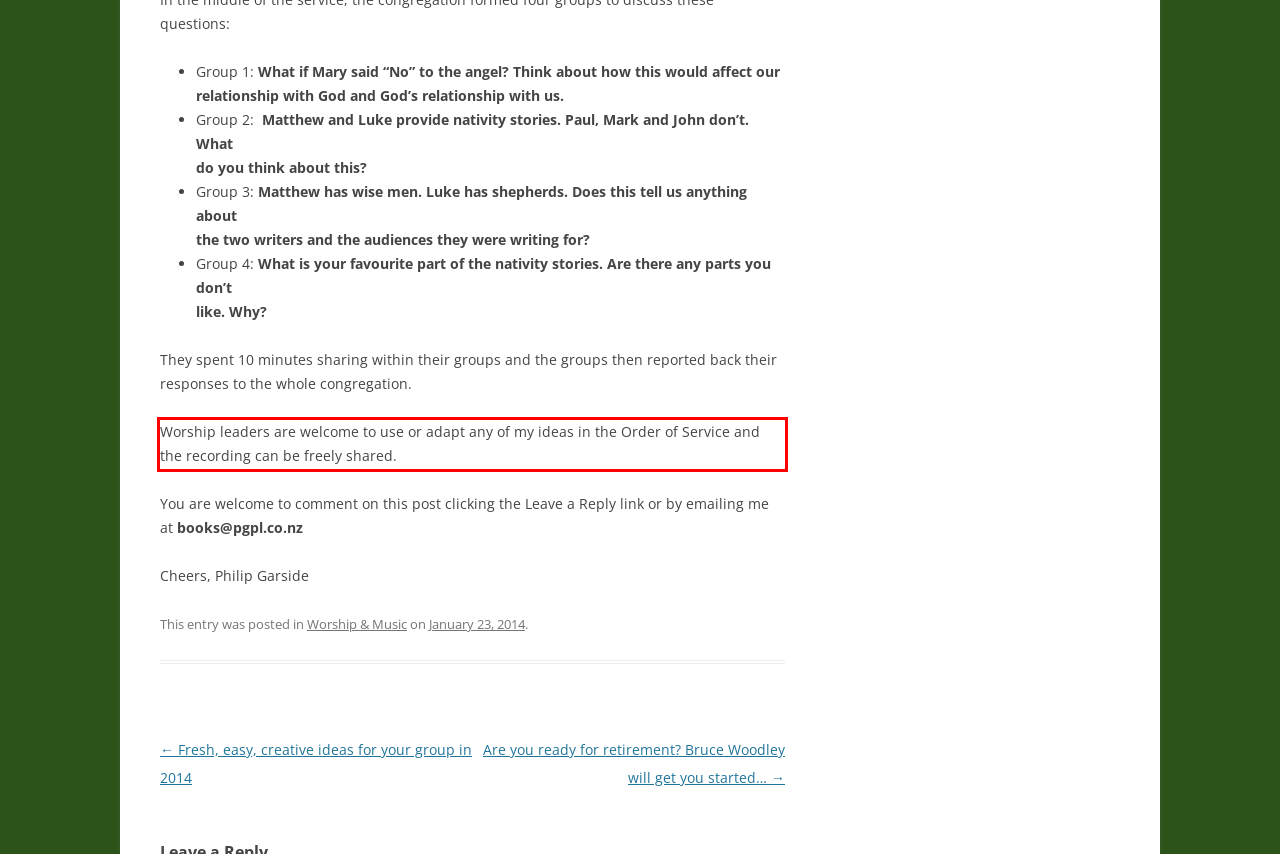Please identify and extract the text content from the UI element encased in a red bounding box on the provided webpage screenshot.

Worship leaders are welcome to use or adapt any of my ideas in the Order of Service and the recording can be freely shared.